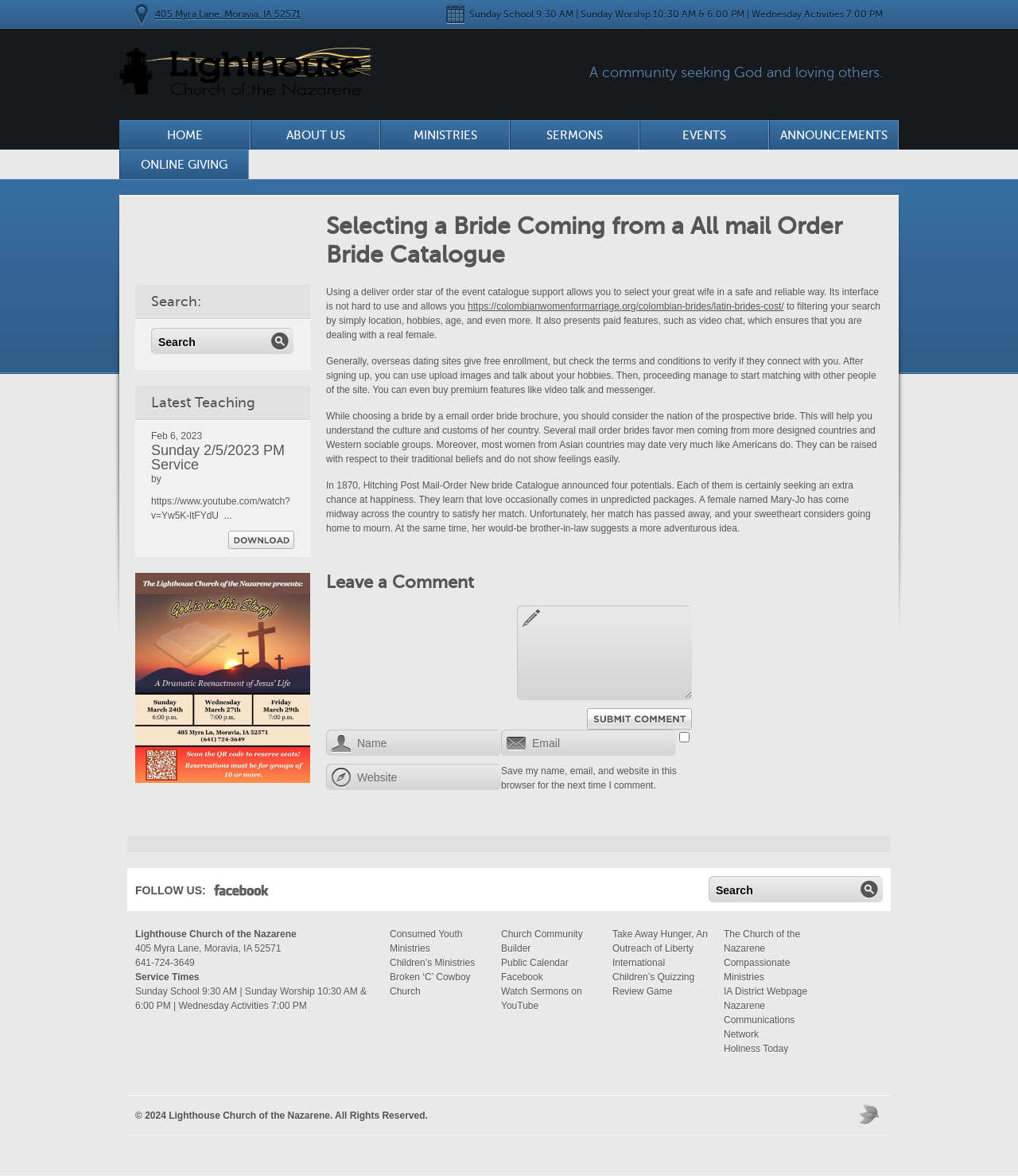Respond to the question below with a single word or phrase:
What is the name of the church?

Lighthouse Church of the Nazarene